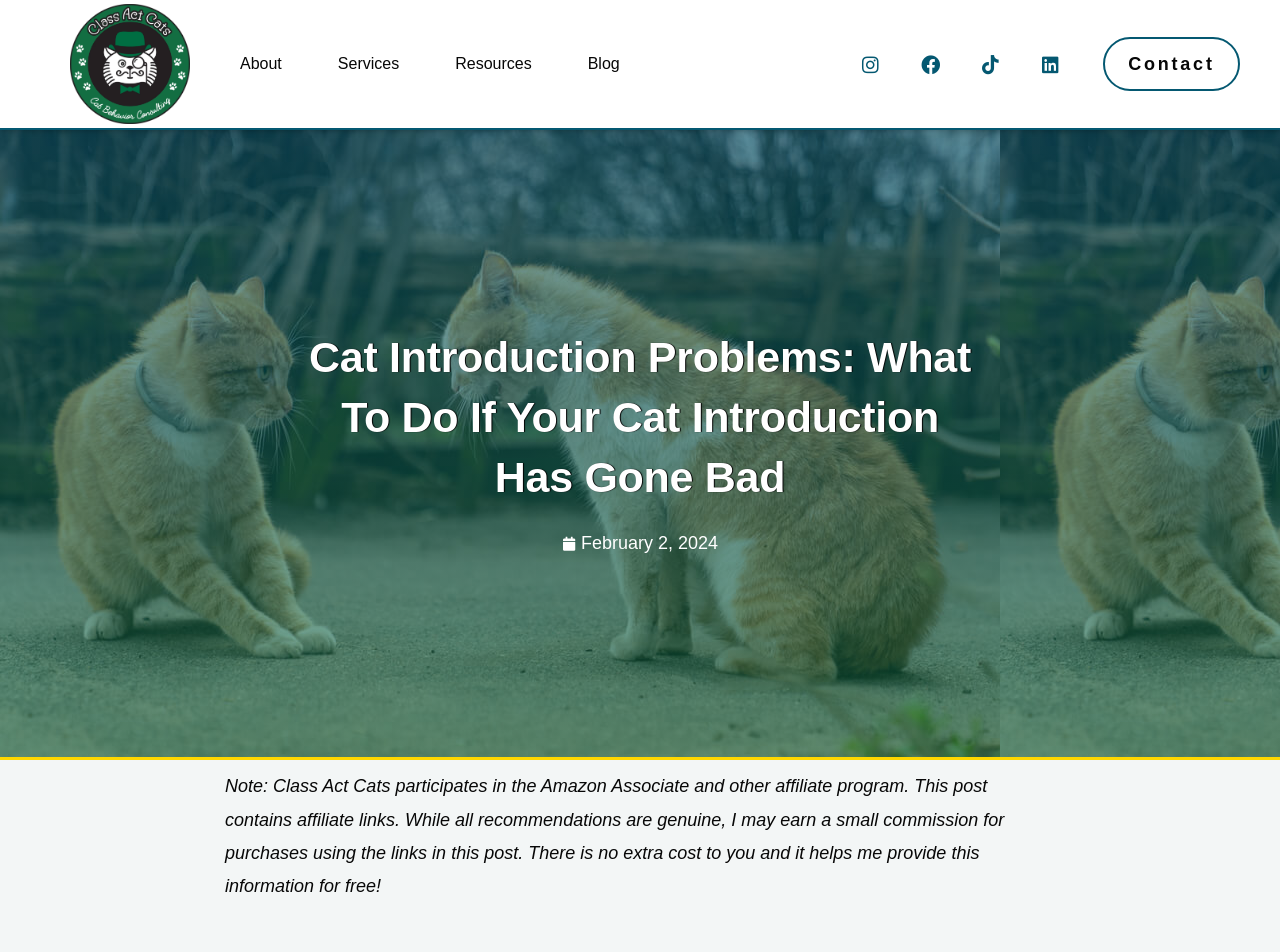What is the topic of the blog post?
Based on the image, answer the question with as much detail as possible.

The topic of the blog post is about cat introduction problems, specifically what to do if the cat introduction has gone bad, which is indicated by the main heading of the webpage.